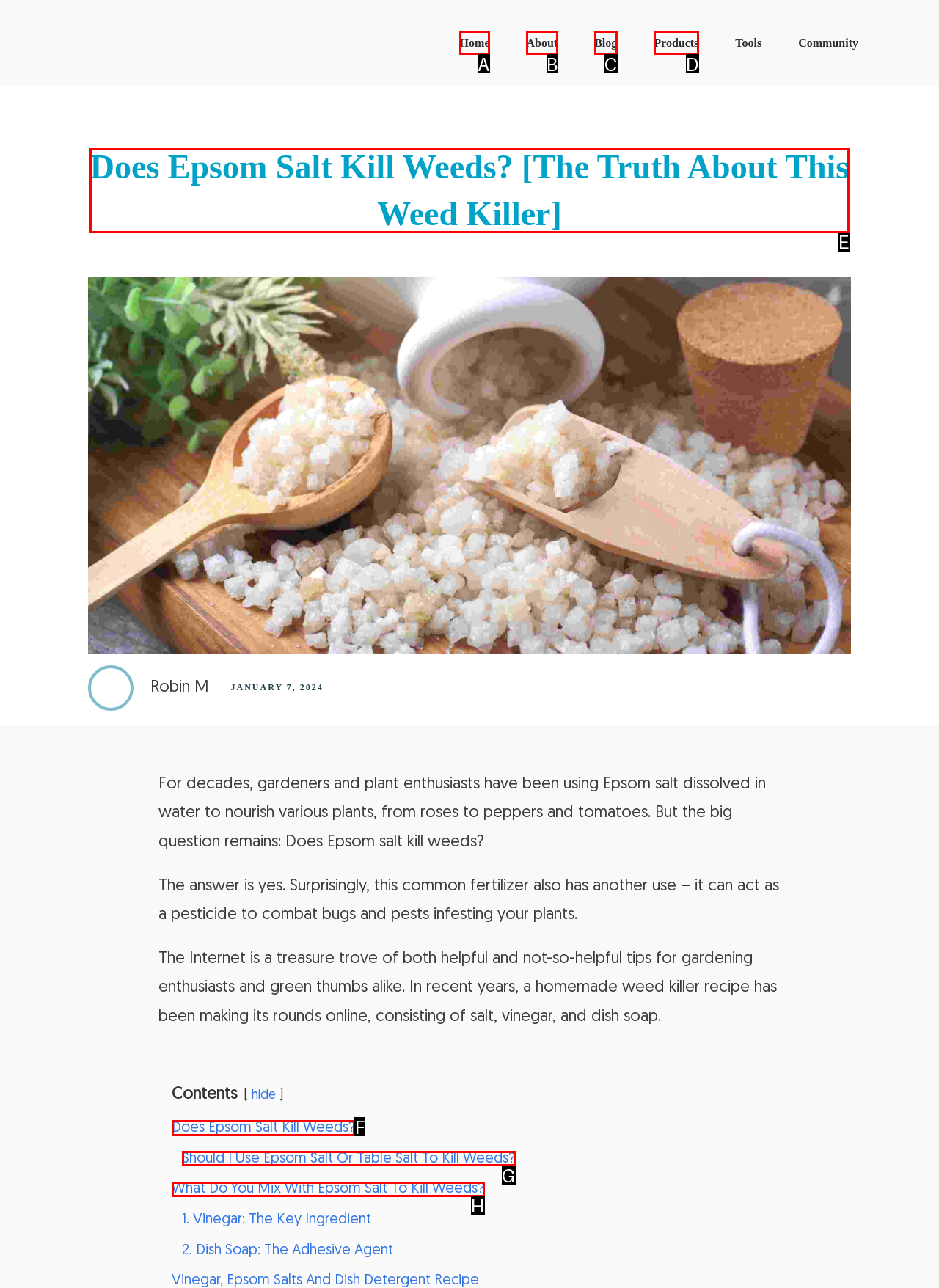Determine the letter of the element I should select to fulfill the following instruction: Click the 'Does Epsom Salt Kill Weeds?' link. Just provide the letter.

F